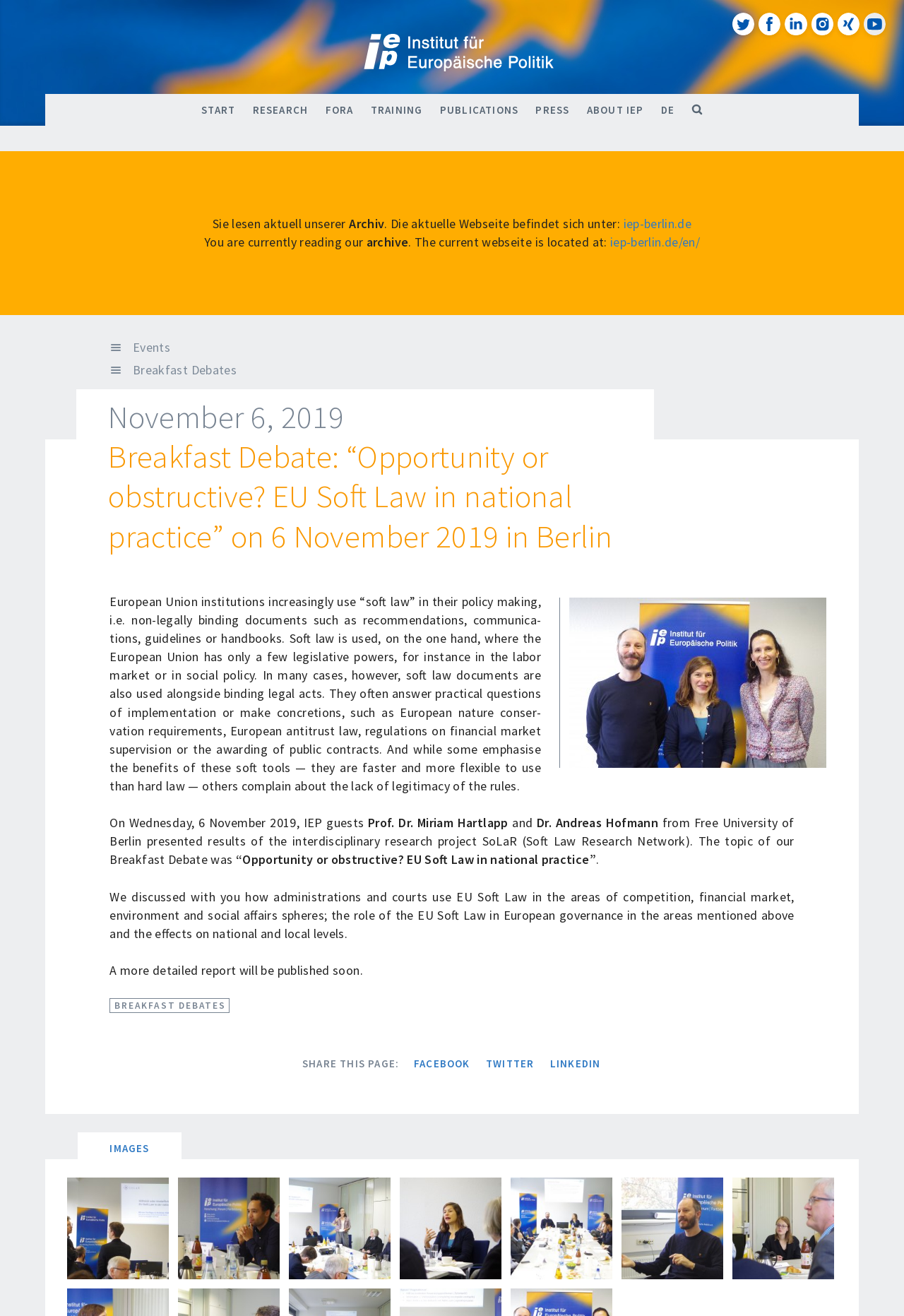Find the UI element described as: "iep-berlin.de/en/" and predict its bounding box coordinates. Ensure the coordinates are four float numbers between 0 and 1, [left, top, right, bottom].

[0.675, 0.178, 0.774, 0.19]